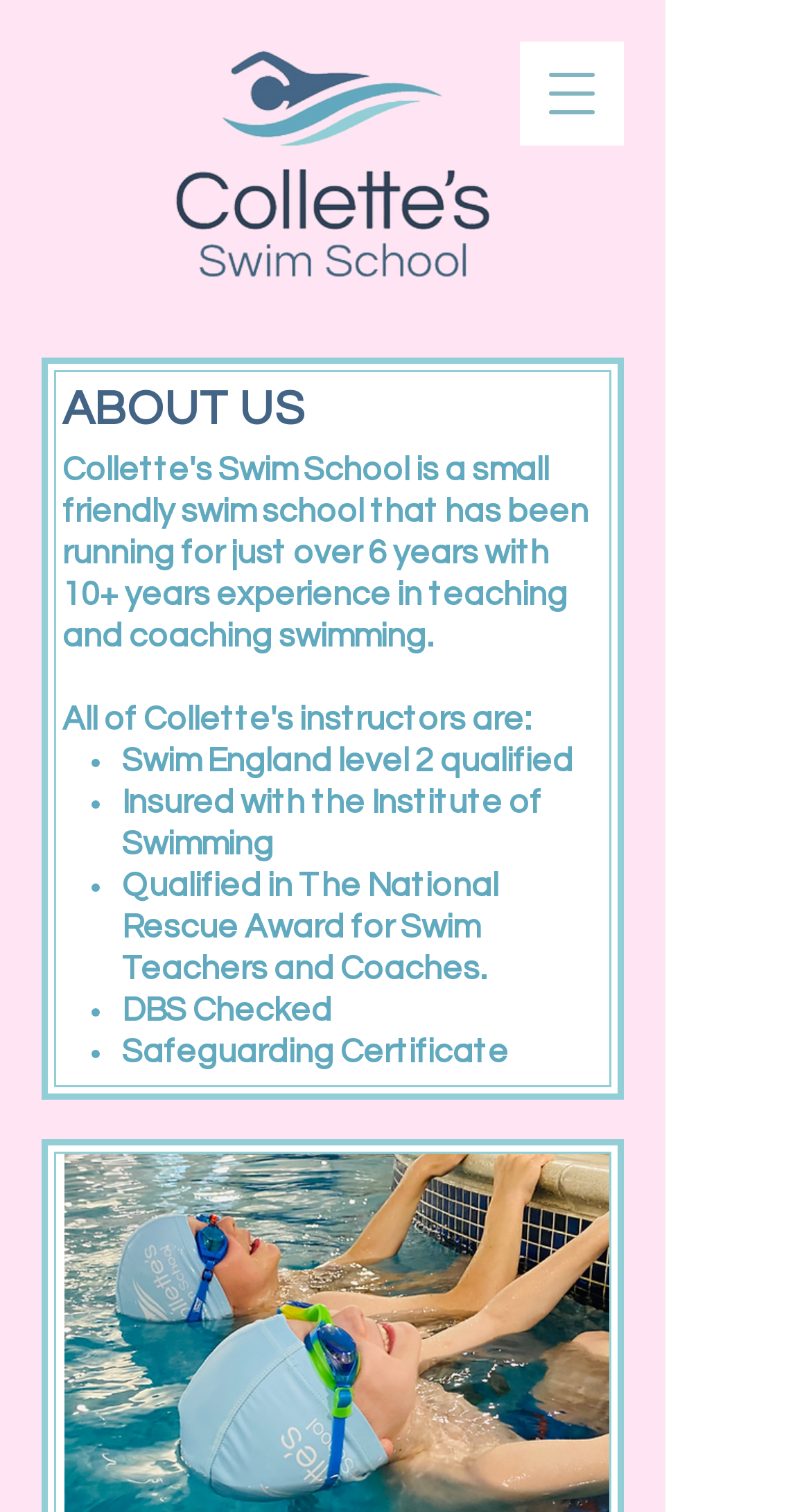Respond with a single word or phrase to the following question: What is the name of the swim school?

Collette's Swim School